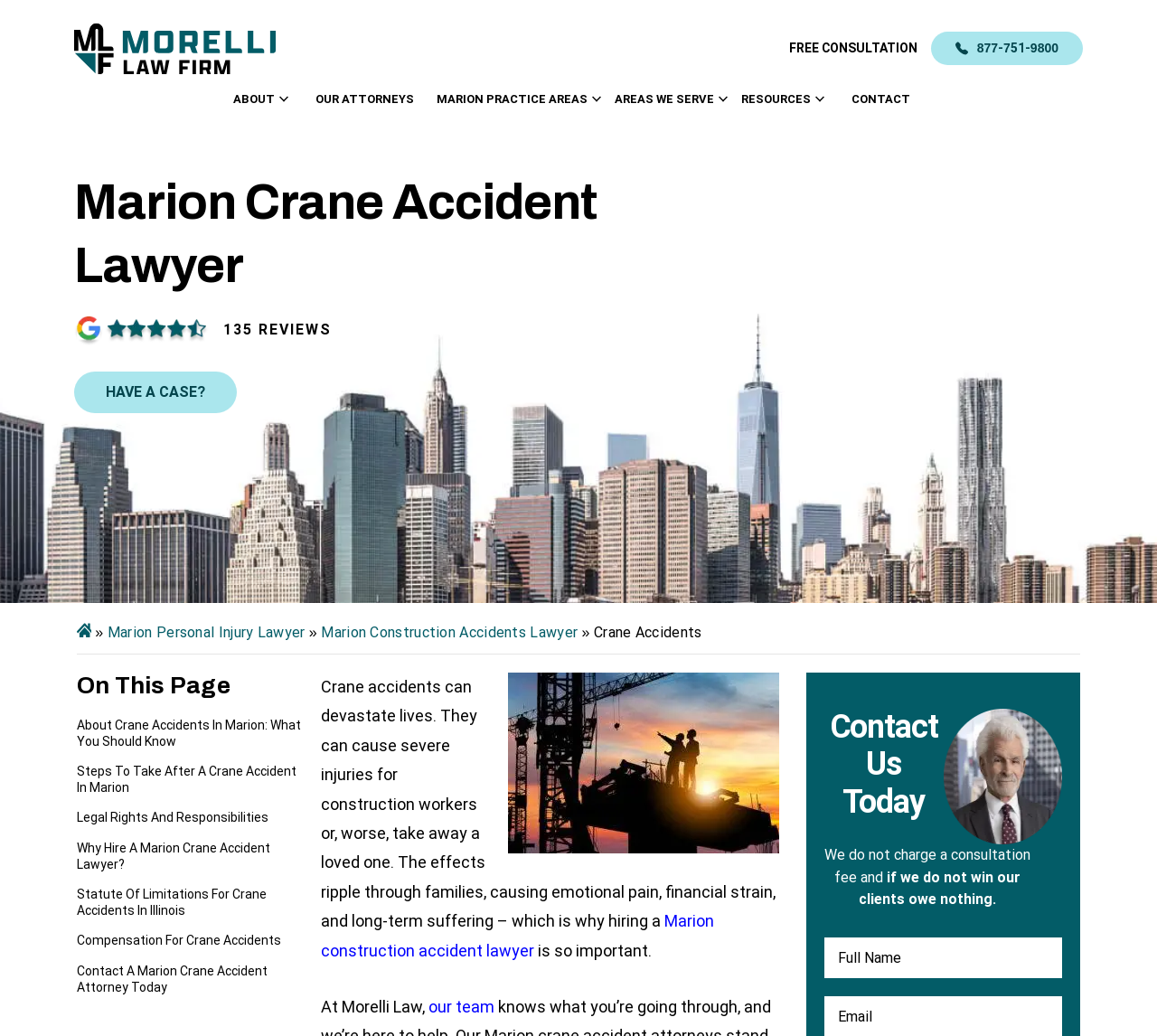Determine the bounding box coordinates of the element that should be clicked to execute the following command: "Call the phone number".

[0.804, 0.031, 0.936, 0.063]